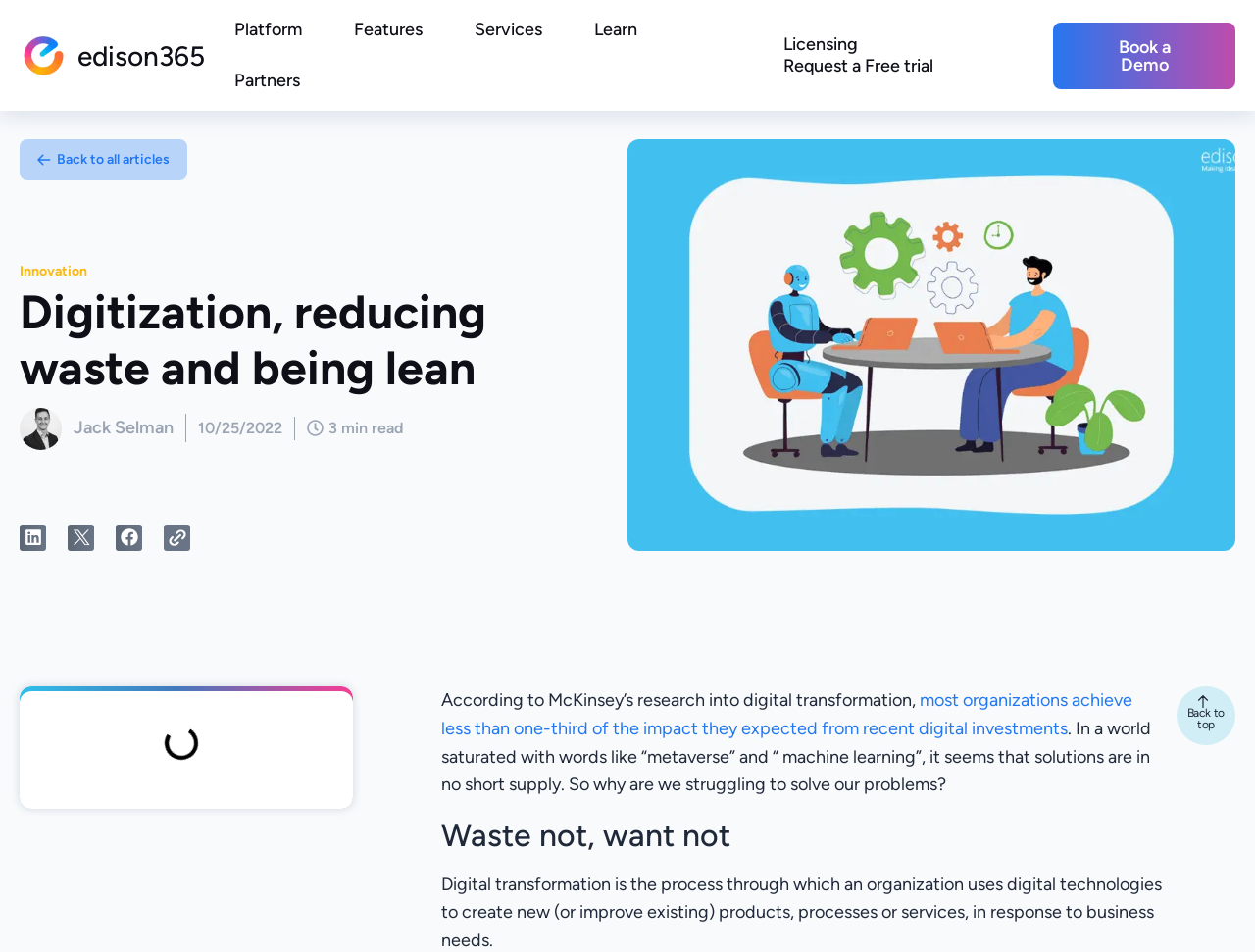Determine the bounding box for the described UI element: "Jack Selman".

[0.059, 0.438, 0.138, 0.461]